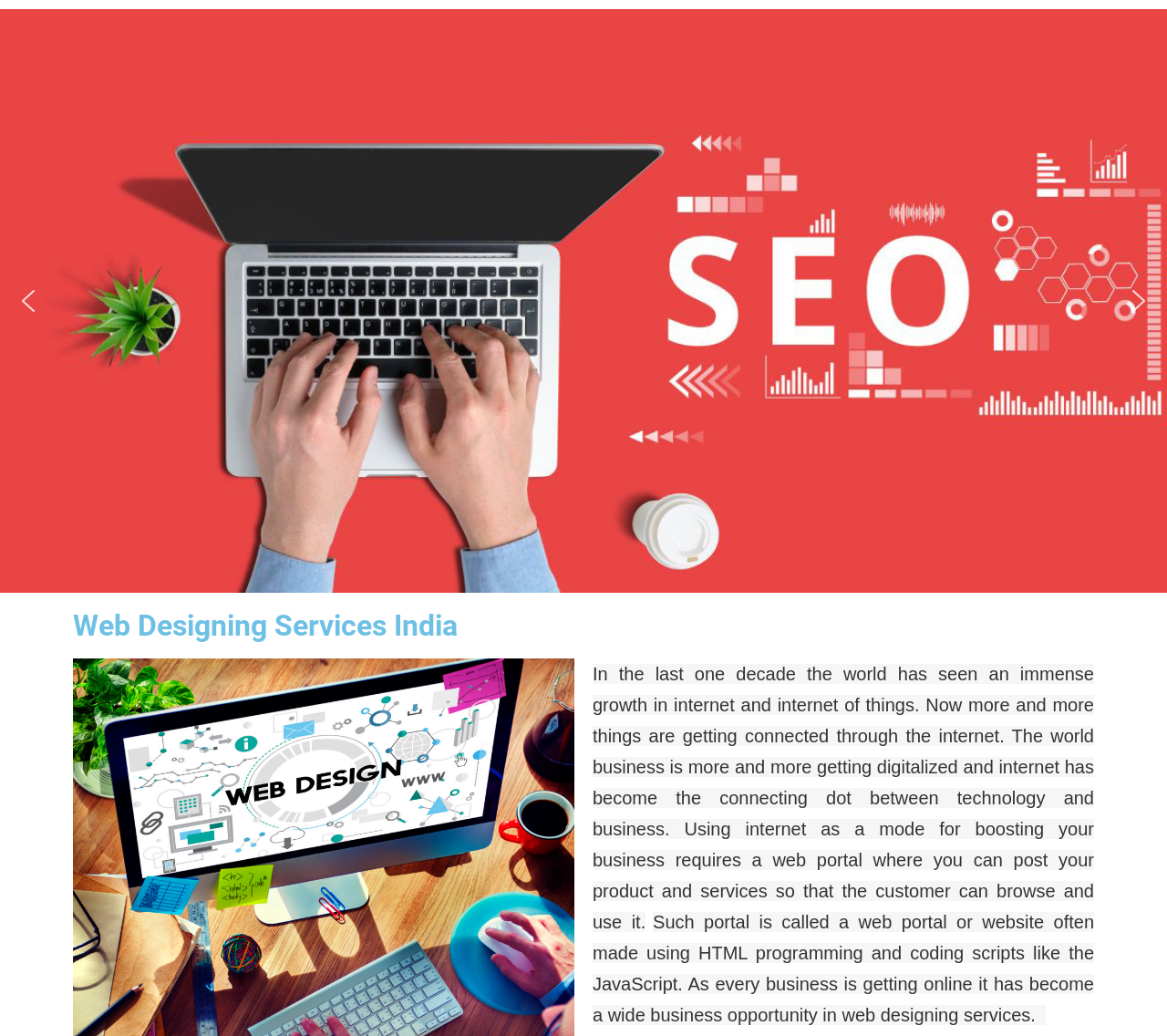Refer to the image and answer the question with as much detail as possible: What is the topic of the webpage?

Based on the heading 'Web Designing Services India' and the content of the webpage, it is clear that the topic of the webpage is related to web designing services.